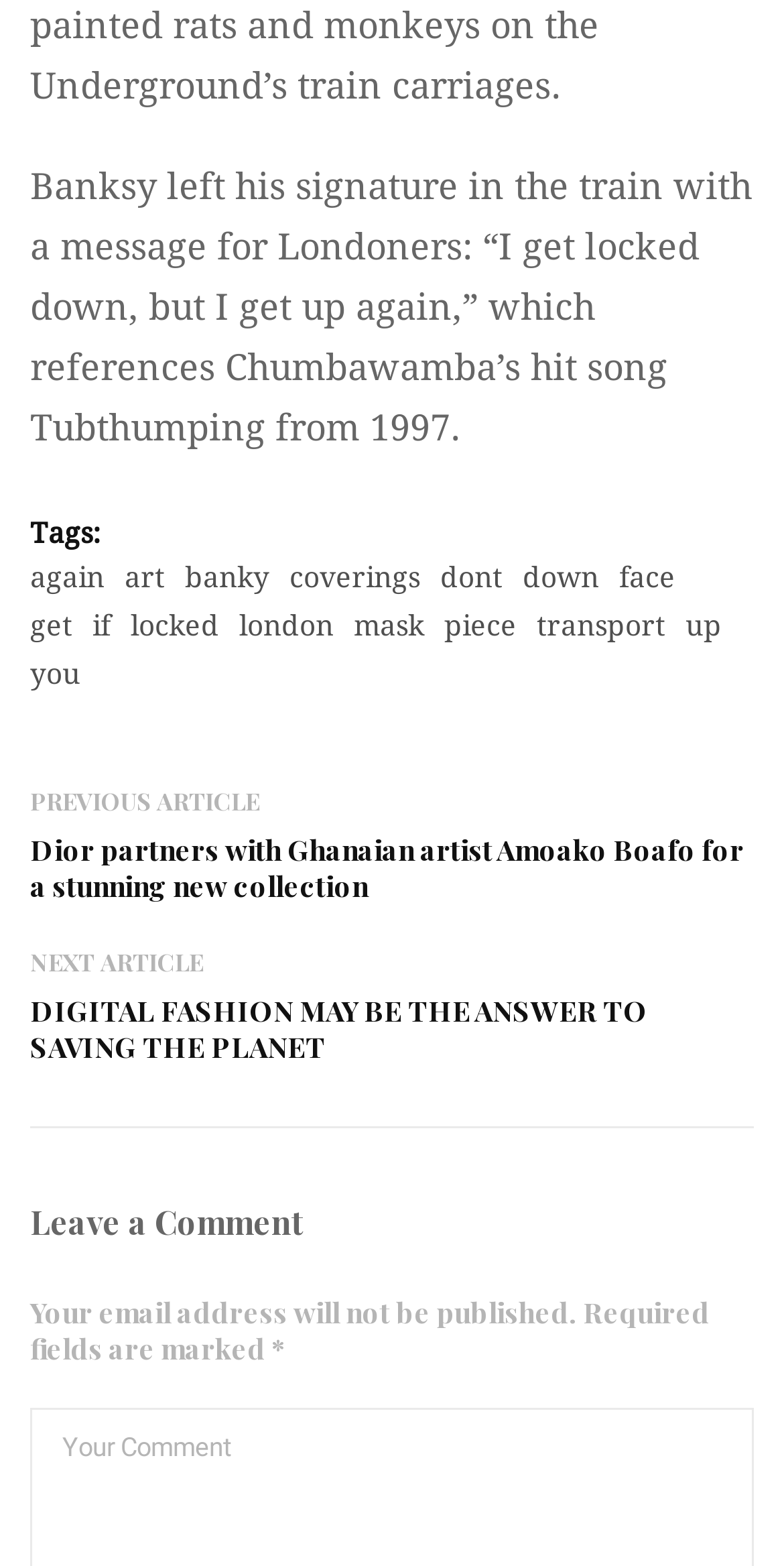Identify the bounding box coordinates of the area you need to click to perform the following instruction: "click contact".

None